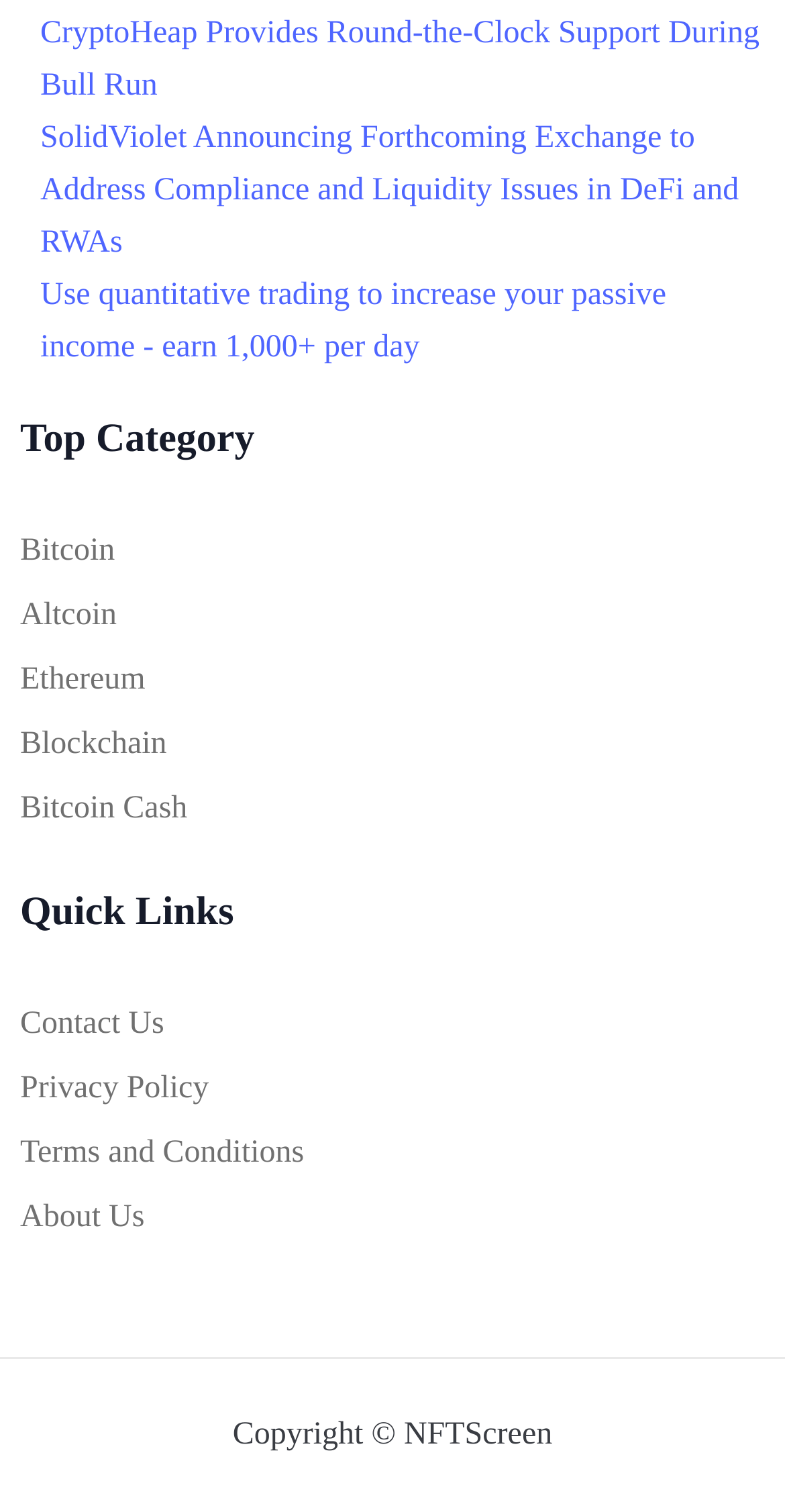Determine the bounding box for the UI element as described: "Terms and Conditions". The coordinates should be represented as four float numbers between 0 and 1, formatted as [left, top, right, bottom].

[0.026, 0.746, 0.387, 0.78]